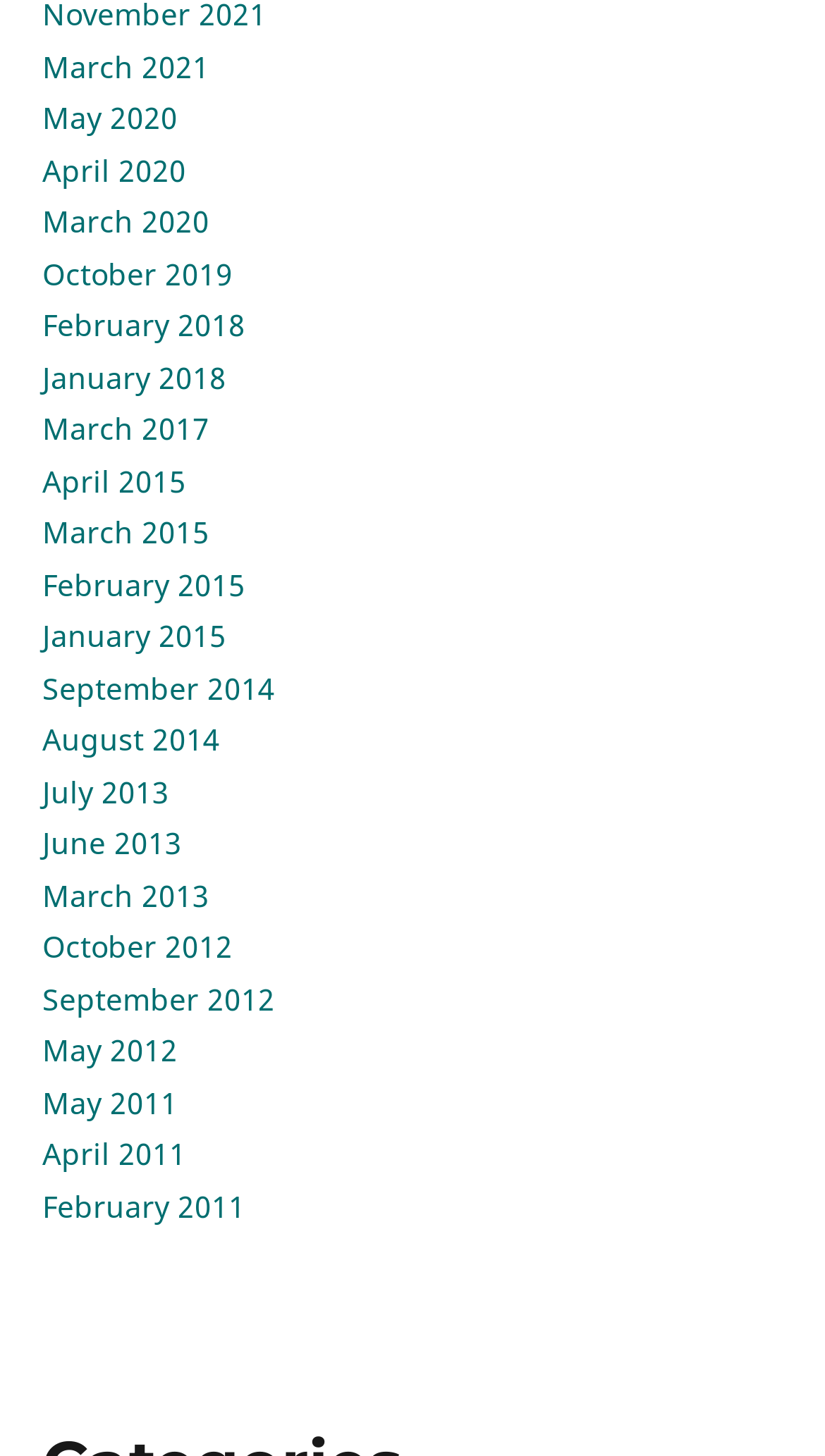Locate the bounding box coordinates of the element that should be clicked to execute the following instruction: "view October 2012".

[0.051, 0.637, 0.282, 0.664]